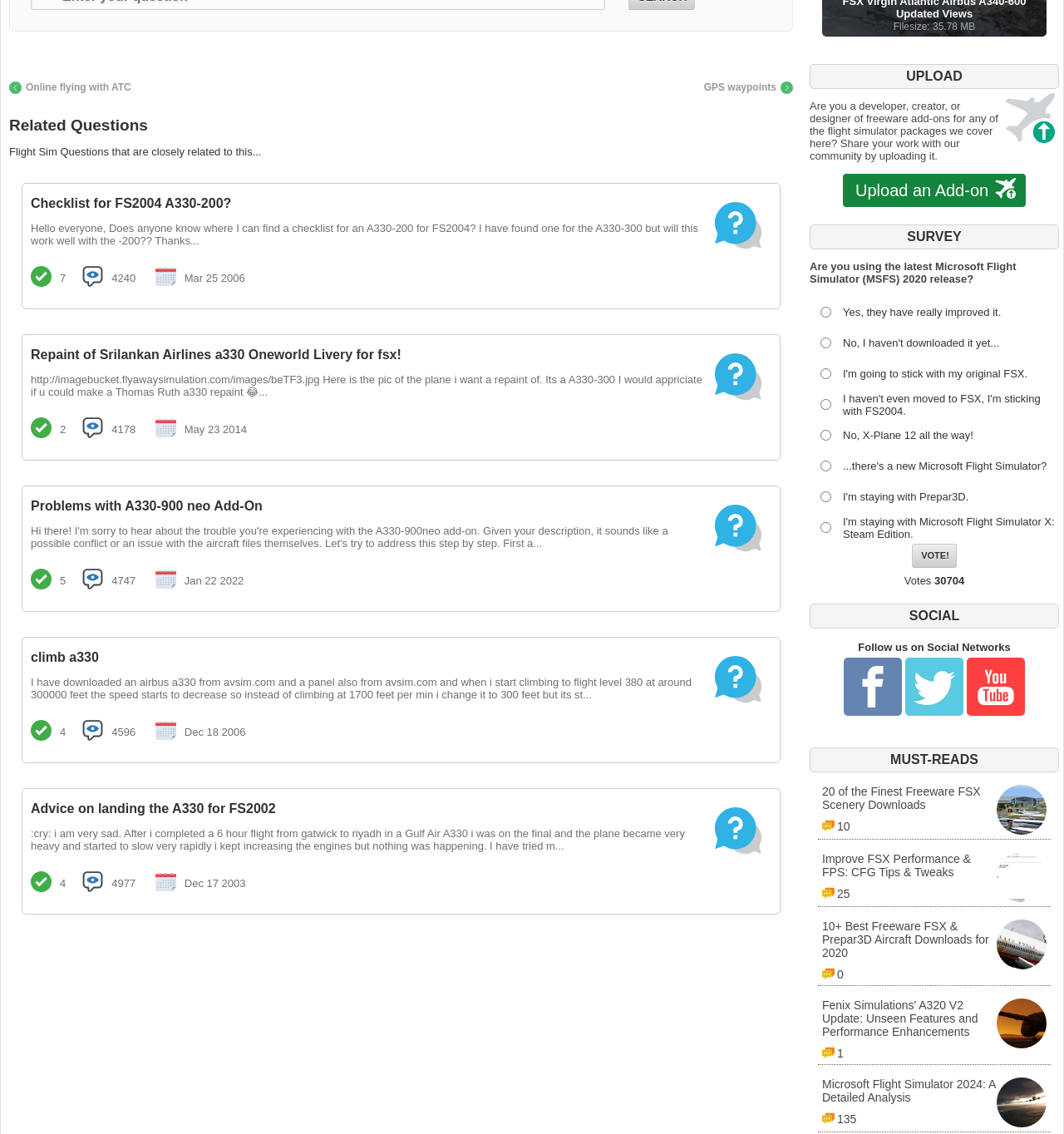Find the bounding box coordinates of the area that needs to be clicked in order to achieve the following instruction: "View 'Repaint of Srilankan Airlines a330 Oneworld Livery for fsx!' question". The coordinates should be specified as four float numbers between 0 and 1, i.e., [left, top, right, bottom].

[0.029, 0.306, 0.725, 0.388]